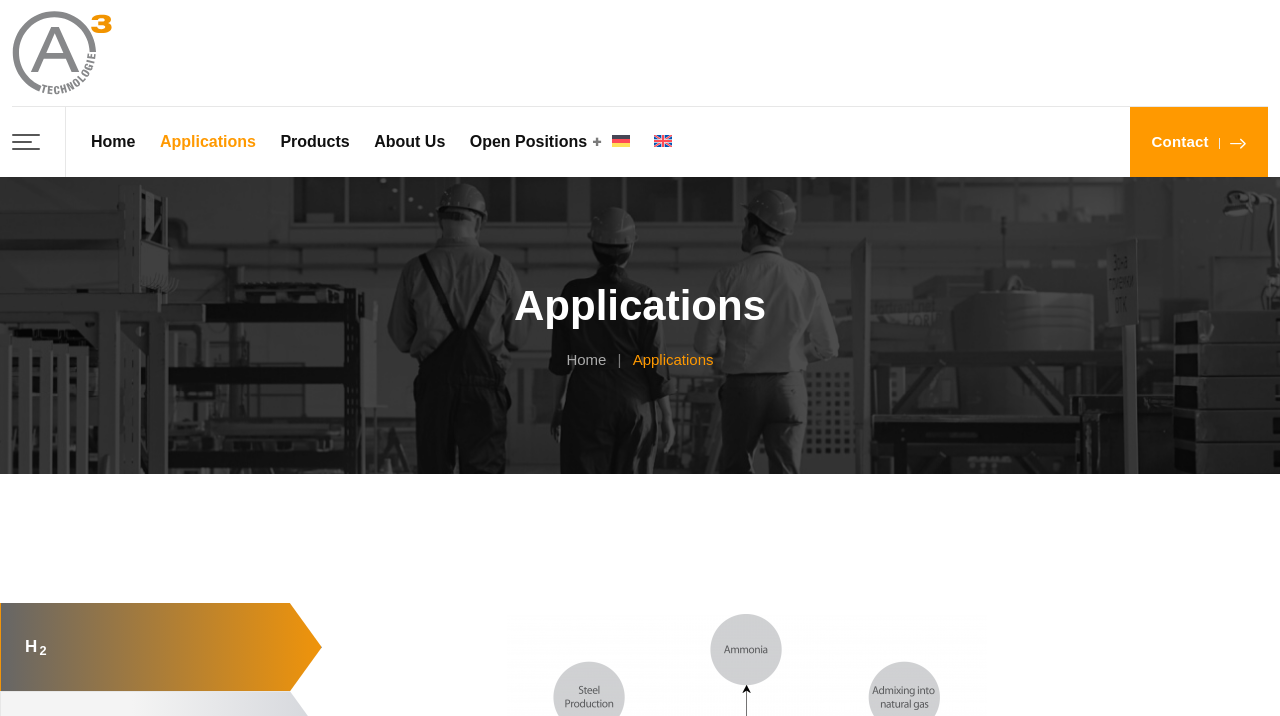Please specify the bounding box coordinates of the region to click in order to perform the following instruction: "Click on the 'Full steps' link".

None